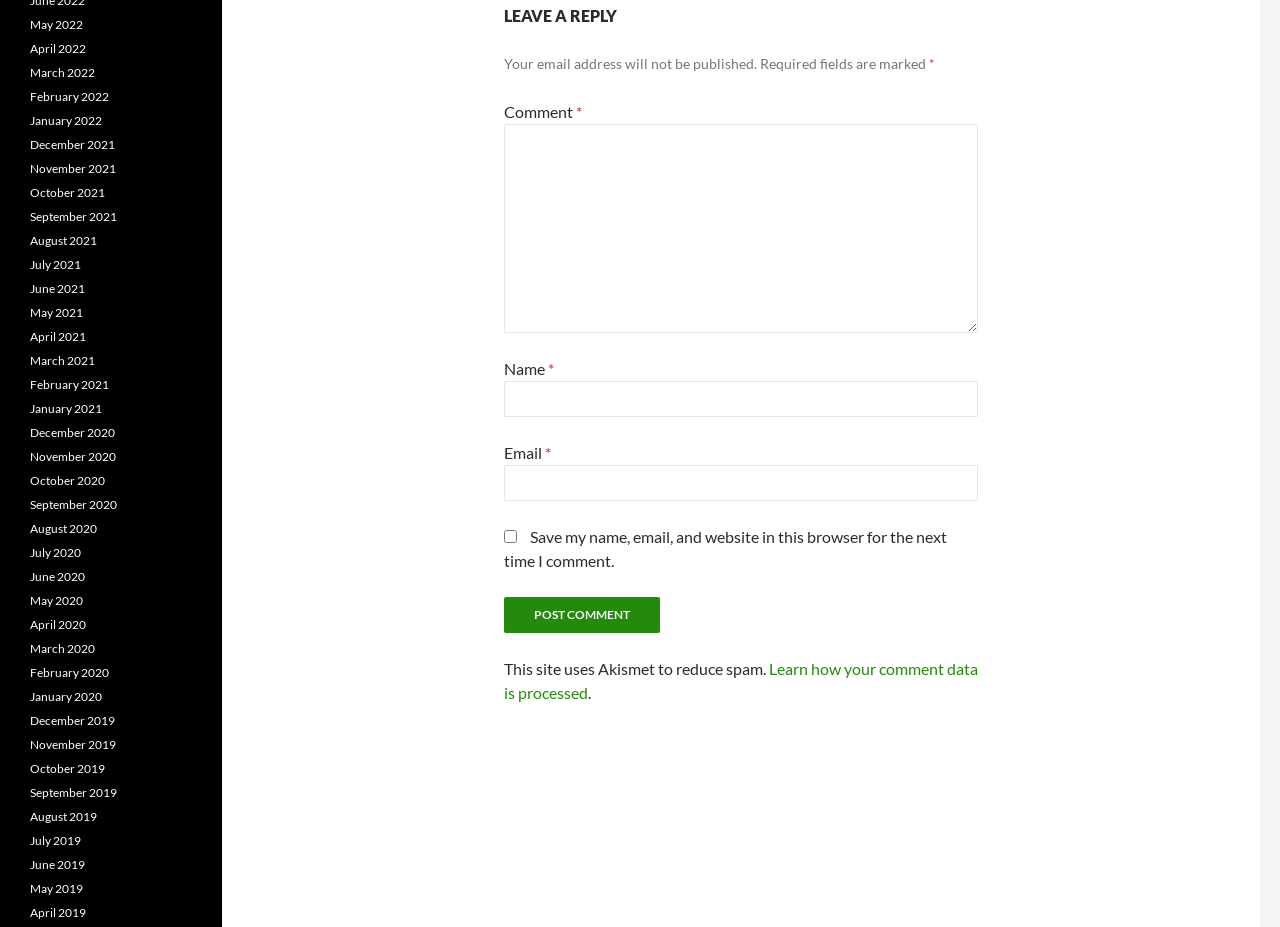Could you indicate the bounding box coordinates of the region to click in order to complete this instruction: "Post your comment".

[0.394, 0.644, 0.516, 0.683]